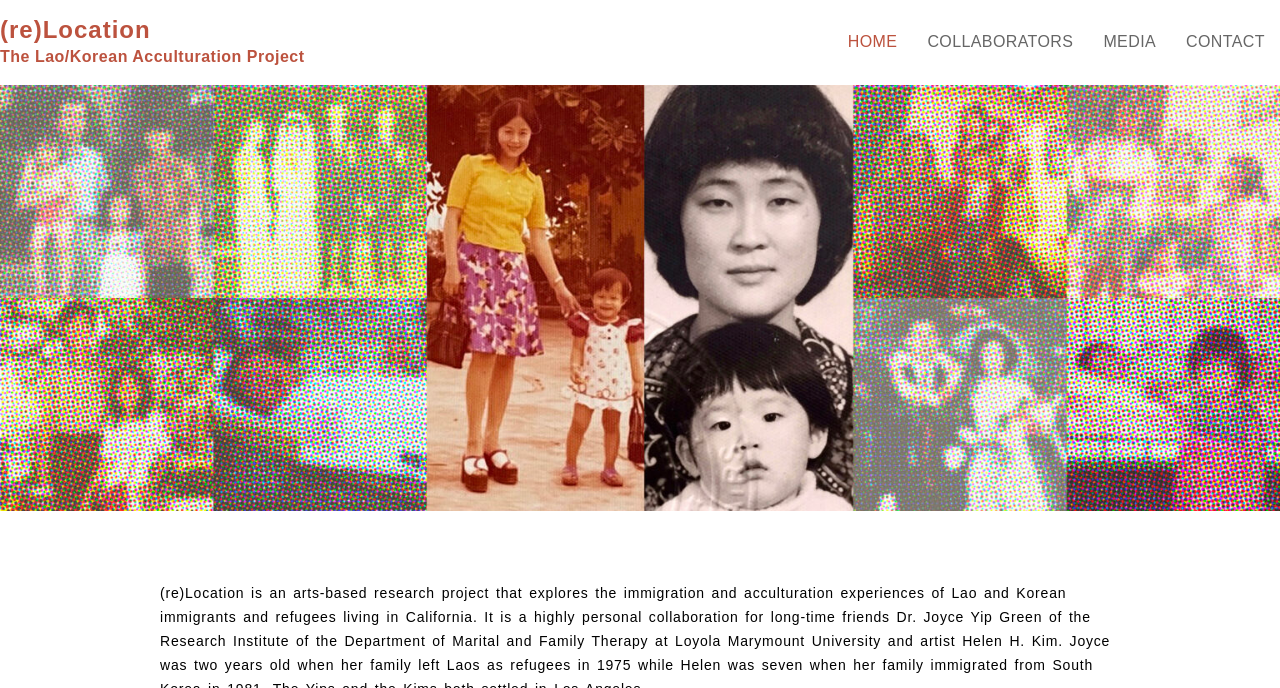Create a detailed narrative describing the layout and content of the webpage.

The webpage is about the "(re)Location – The Lao/Korean Acculturation Project". At the top-left corner, there is a large heading that reads "(re)Location", which is also a clickable link. Below the heading, there is a static text that provides more information about the project, titled "The Lao/Korean Acculturation Project". 

On the top-right corner, there is a navigation menu consisting of four links: "HOME", "COLLABORATORS", "MEDIA", and "CONTACT", arranged horizontally from left to right. 

The main content of the webpage is an image that takes up most of the page, spanning from the top to the bottom. The image is a collage of pictures of Lao- and Korean-American families from the 1970s, with most faces pixelated.